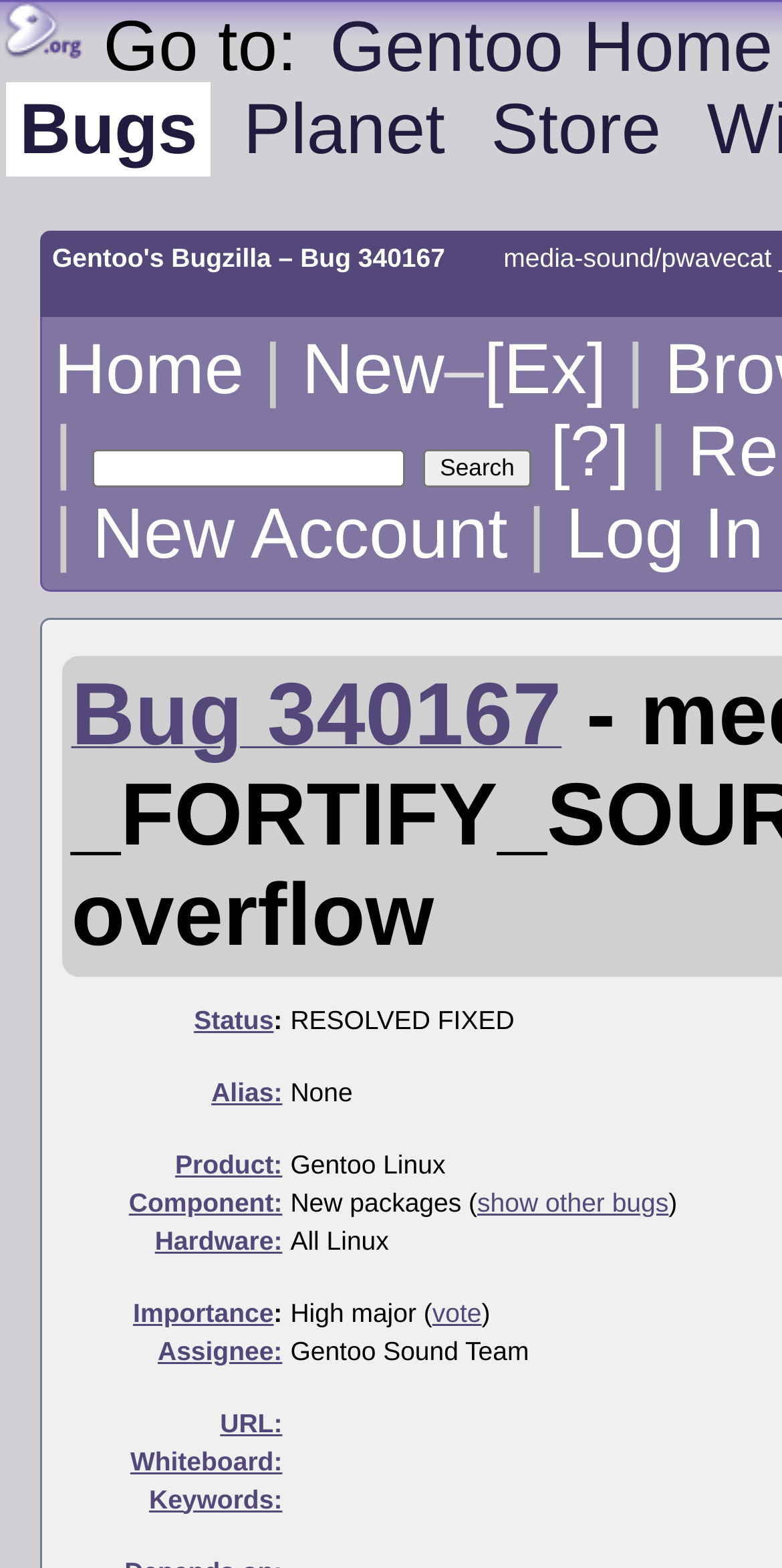What is the importance of the bug?
From the screenshot, provide a brief answer in one word or phrase.

Unknown